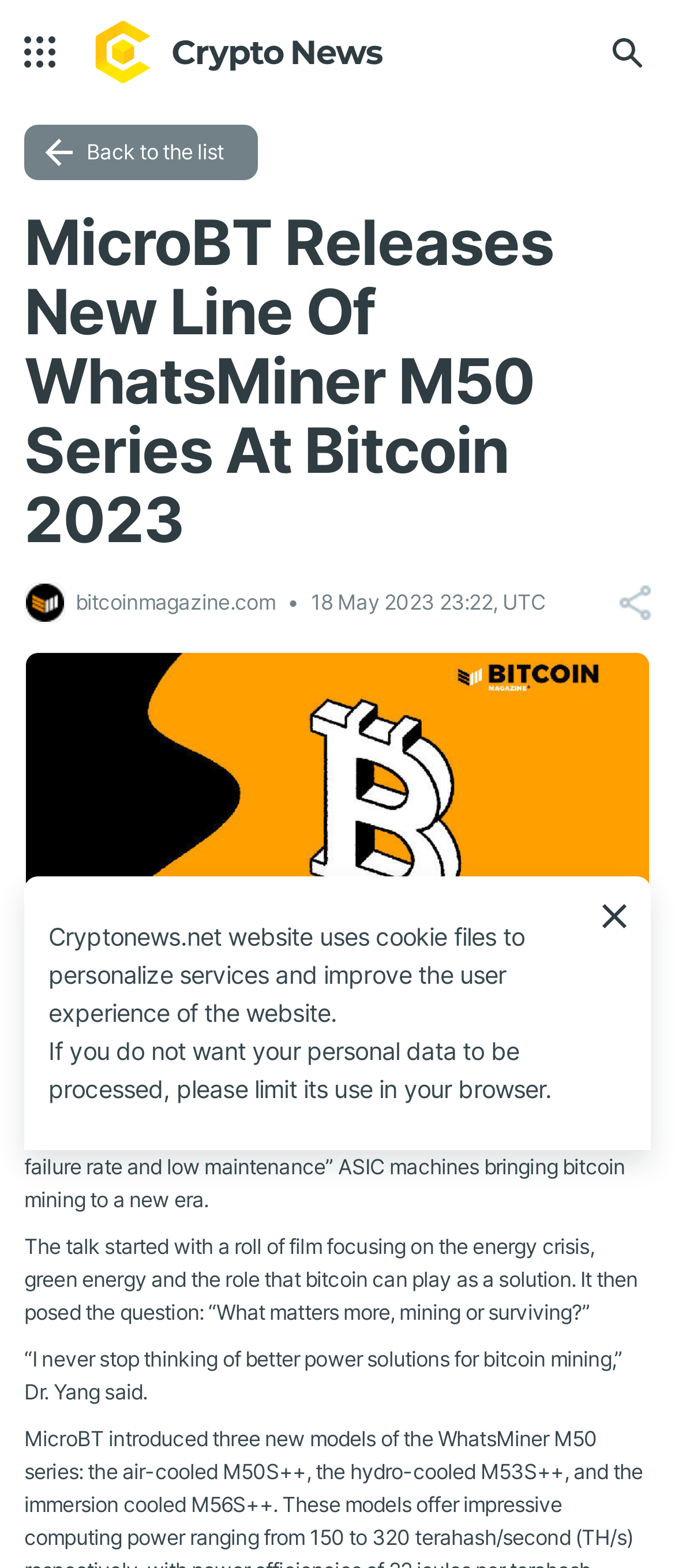Answer the question below with a single word or a brief phrase: 
What is the topic of the talk at Bitcoin 2023?

Energy crisis and green energy